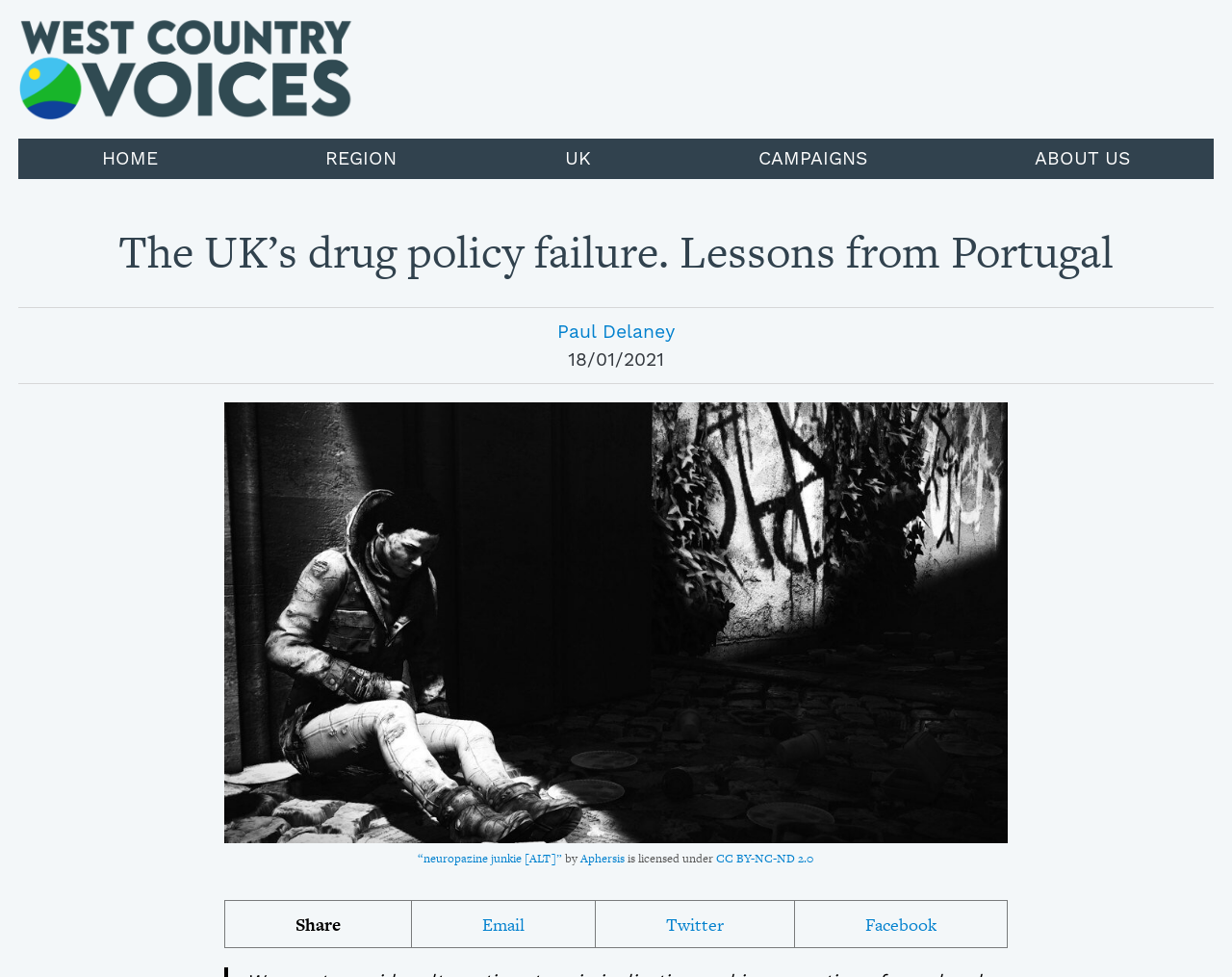Please provide the bounding box coordinates in the format (top-left x, top-left y, bottom-right x, bottom-right y). Remember, all values are floating point numbers between 0 and 1. What is the bounding box coordinate of the region described as: “neuropazine junkie [ALT]”

[0.339, 0.87, 0.457, 0.888]